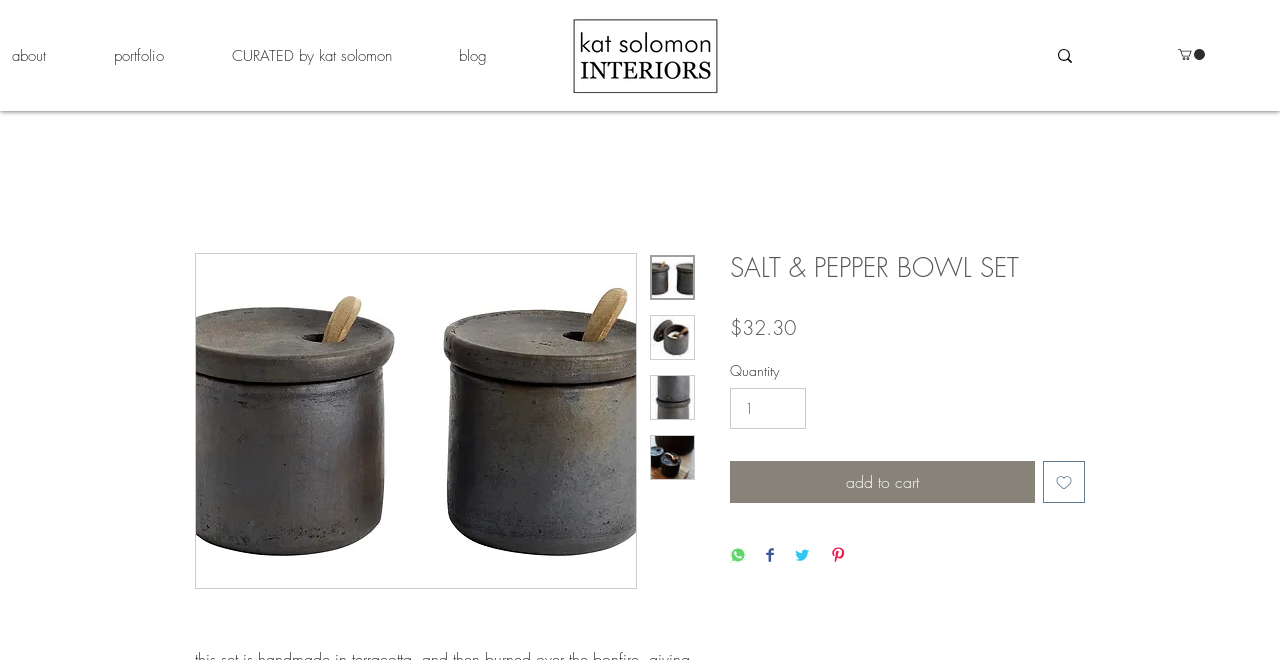Please provide the bounding box coordinates for the UI element as described: "add to cart". The coordinates must be four floats between 0 and 1, represented as [left, top, right, bottom].

[0.57, 0.698, 0.809, 0.762]